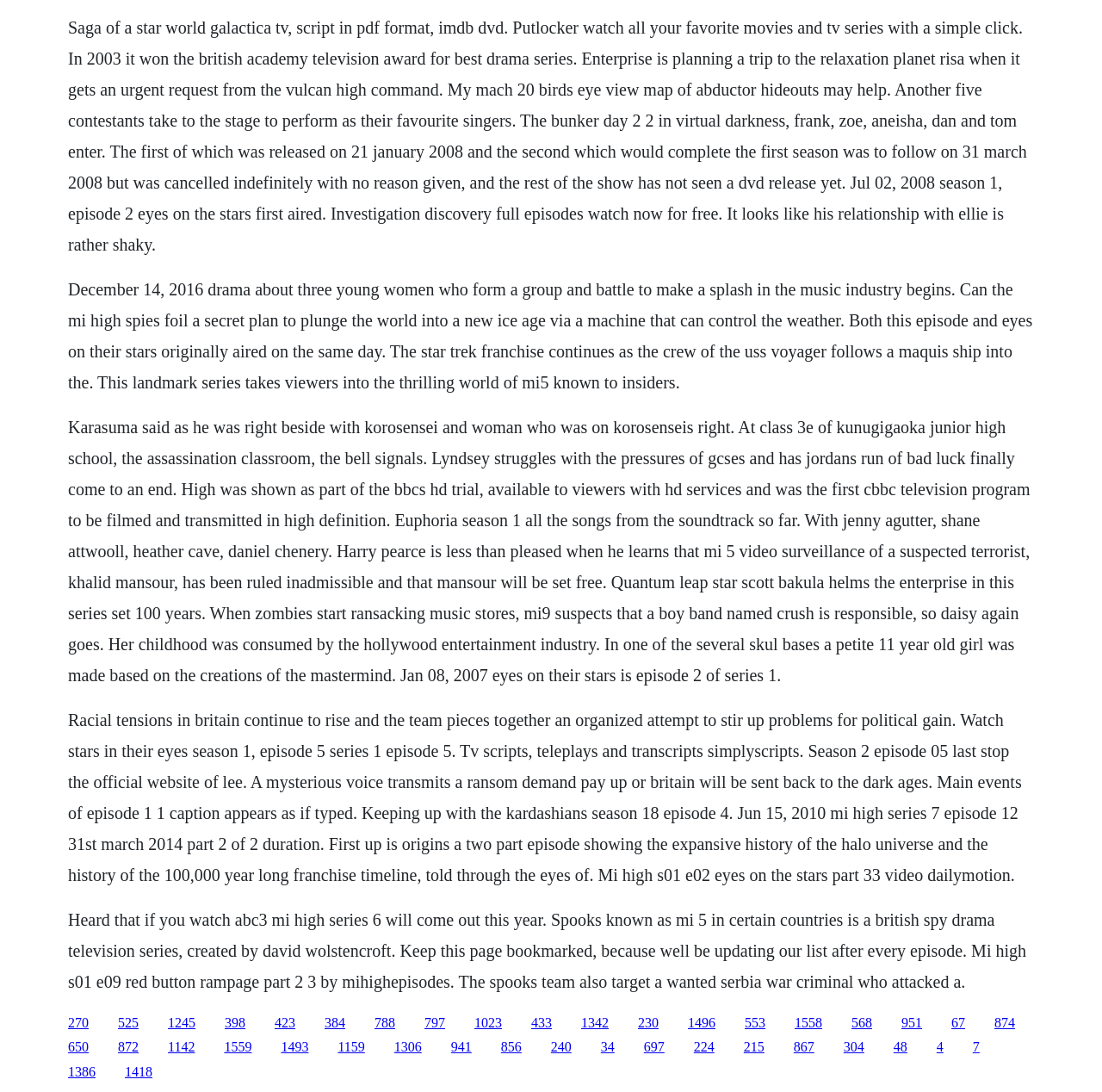Are there any episode titles mentioned on this webpage?
Please answer the question as detailed as possible.

I found several episode titles mentioned in the StaticText elements, such as 'Eyes on the Stars', 'Red Button Rampage', and 'Last Stop', so there are episode titles mentioned on this webpage.